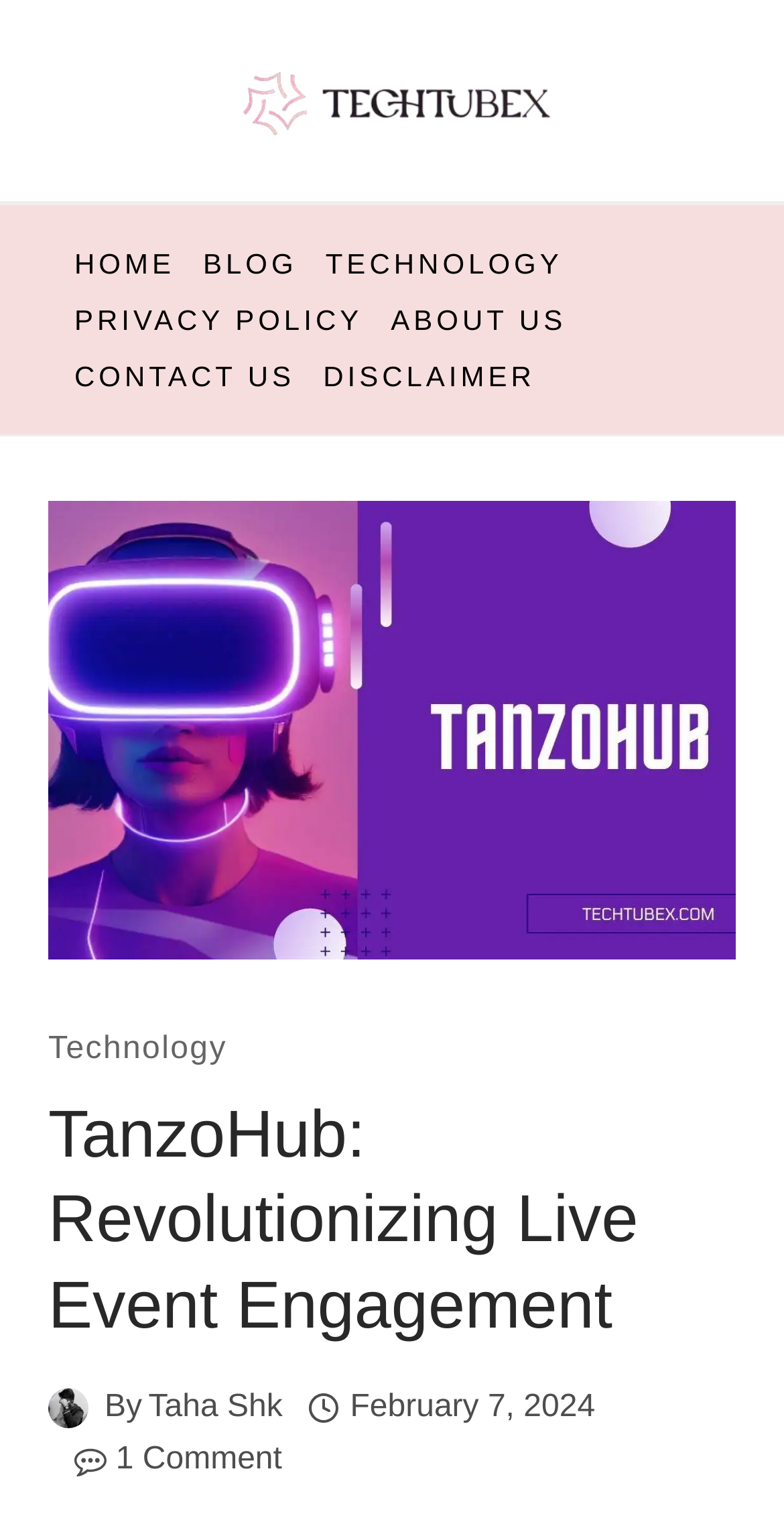Determine the bounding box coordinates of the clickable element to complete this instruction: "contact us". Provide the coordinates in the format of four float numbers between 0 and 1, [left, top, right, bottom].

[0.077, 0.23, 0.394, 0.267]